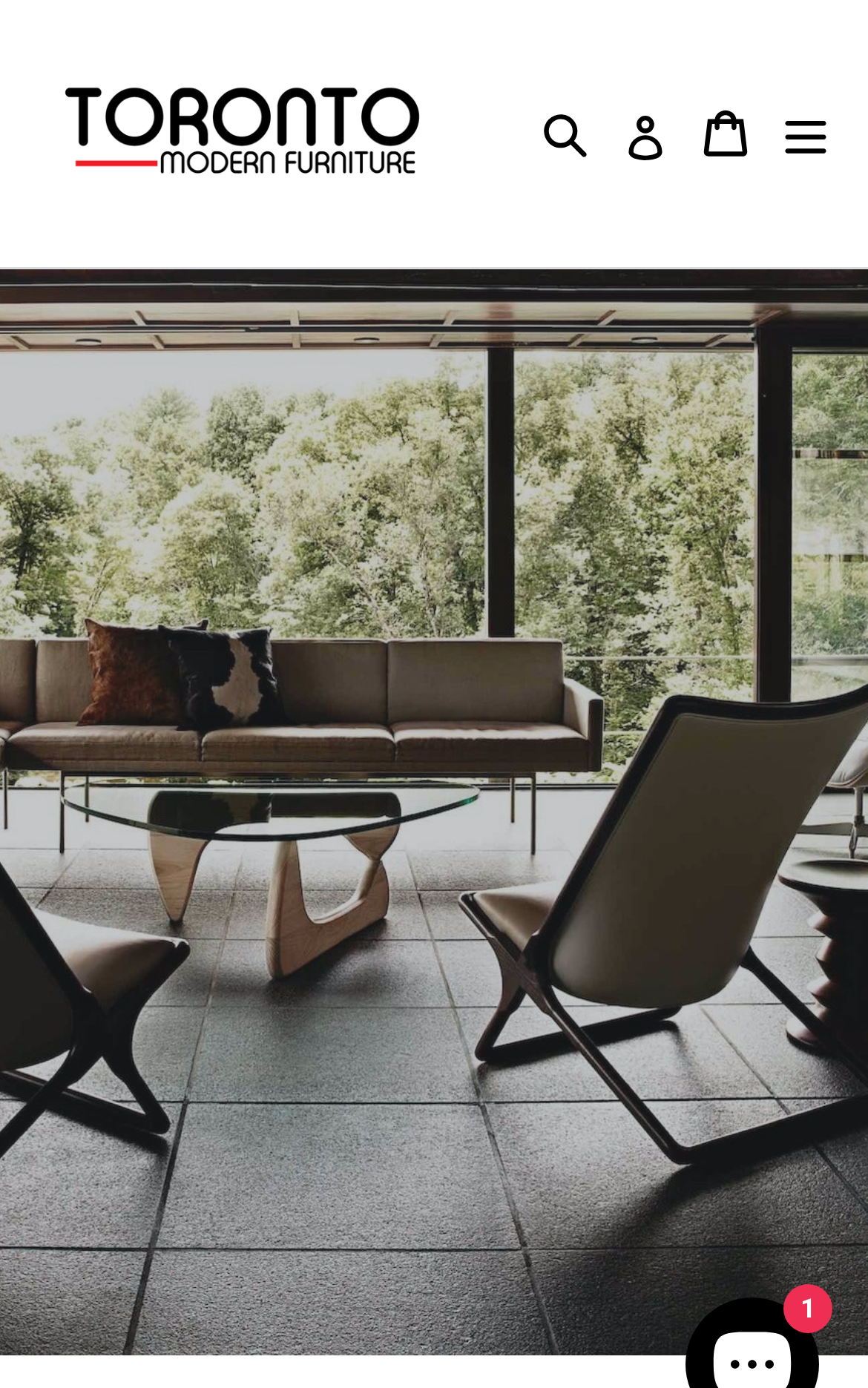Examine the image carefully and respond to the question with a detailed answer: 
What is the function of the 'expand/collapse' button?

The 'expand/collapse' button is located at the top right corner of the webpage, and its function is to allow users to expand or collapse the navigation menu, making it easier to access or hide the navigation links.